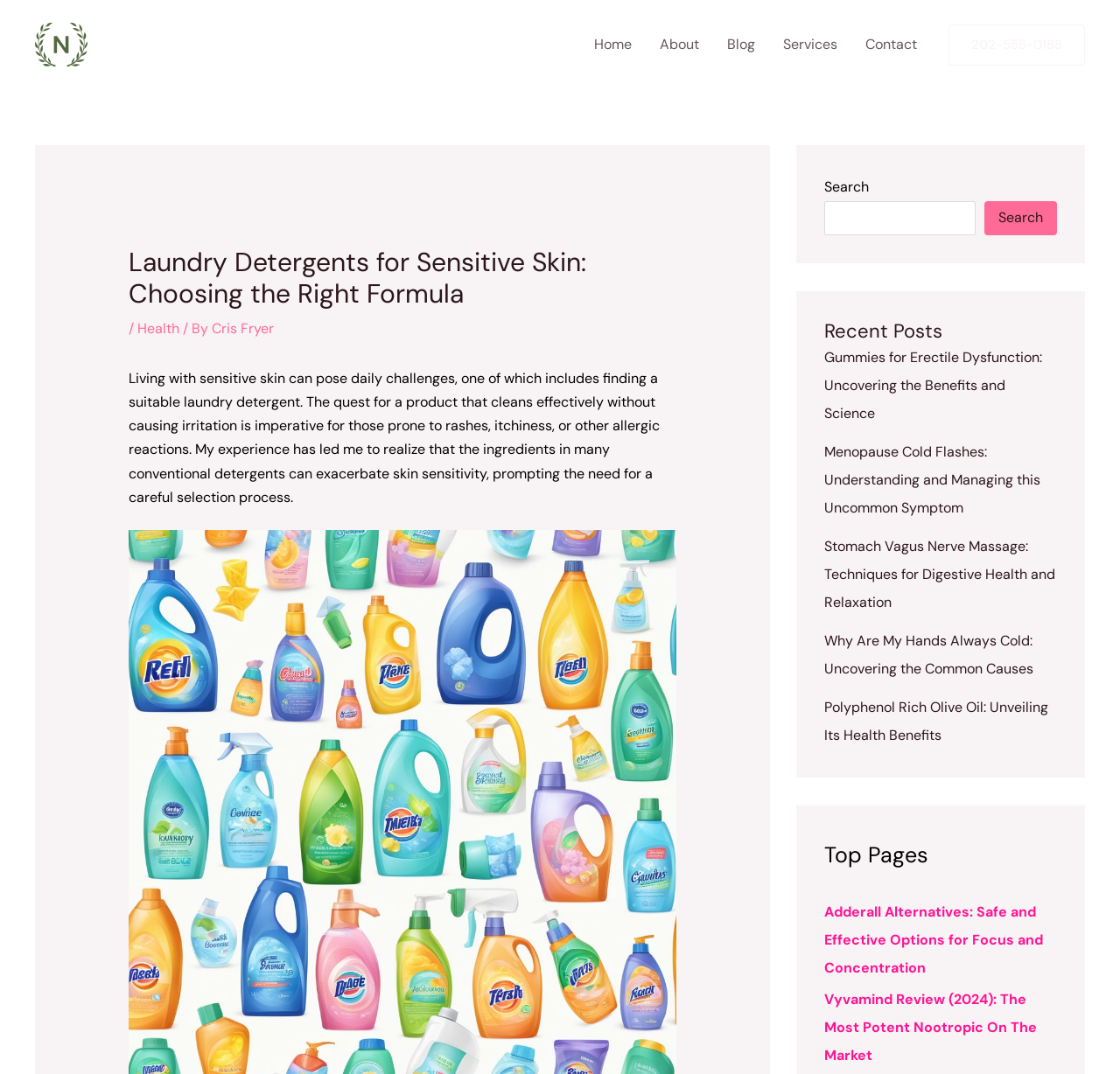Using the webpage screenshot, find the UI element described by 202-555-0188. Provide the bounding box coordinates in the format (top-left x, top-left y, bottom-right x, bottom-right y), ensuring all values are floating point numbers between 0 and 1.

[0.847, 0.022, 0.969, 0.061]